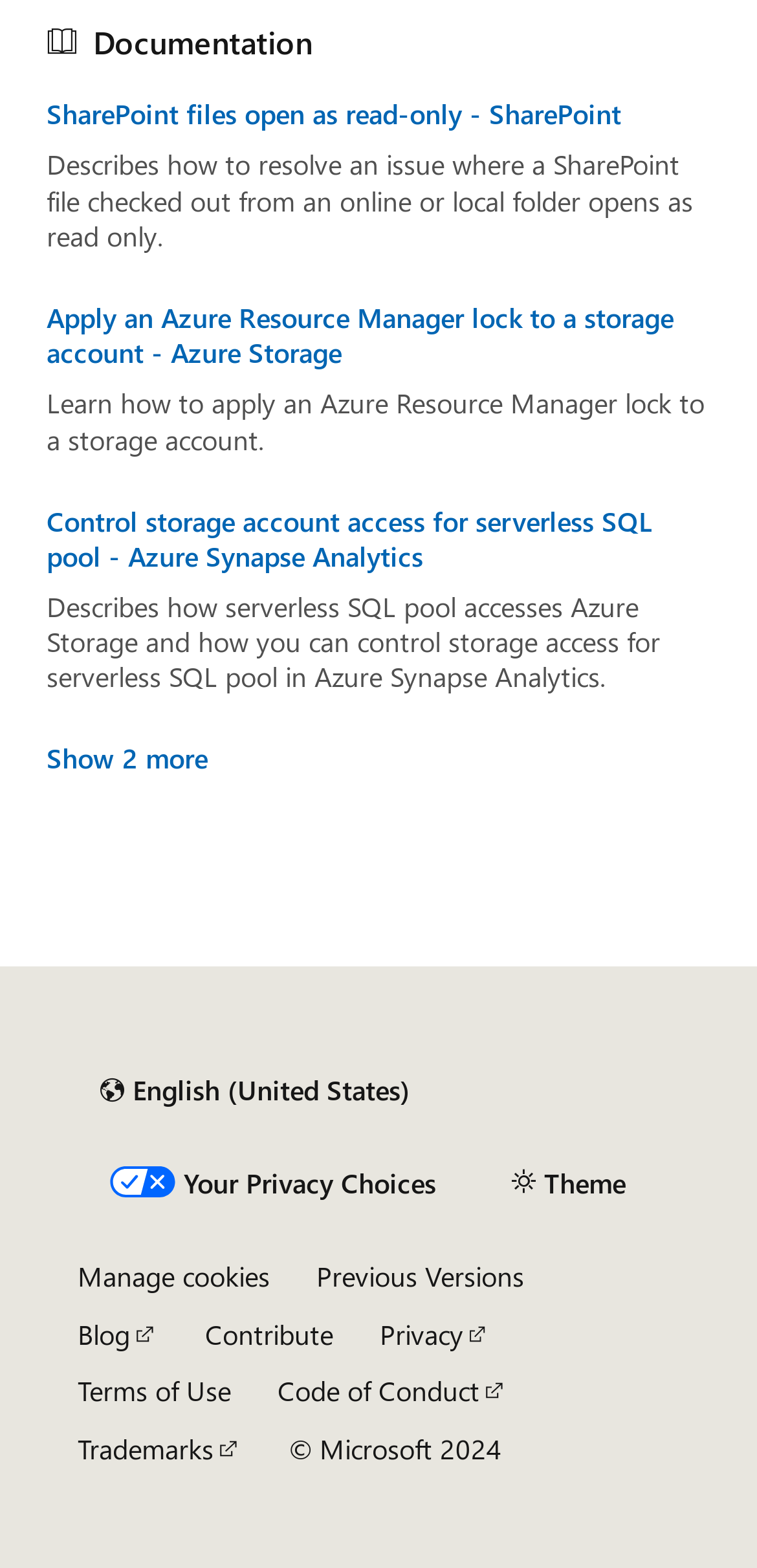Give a one-word or short-phrase answer to the following question: 
How many links are in the article section?

4